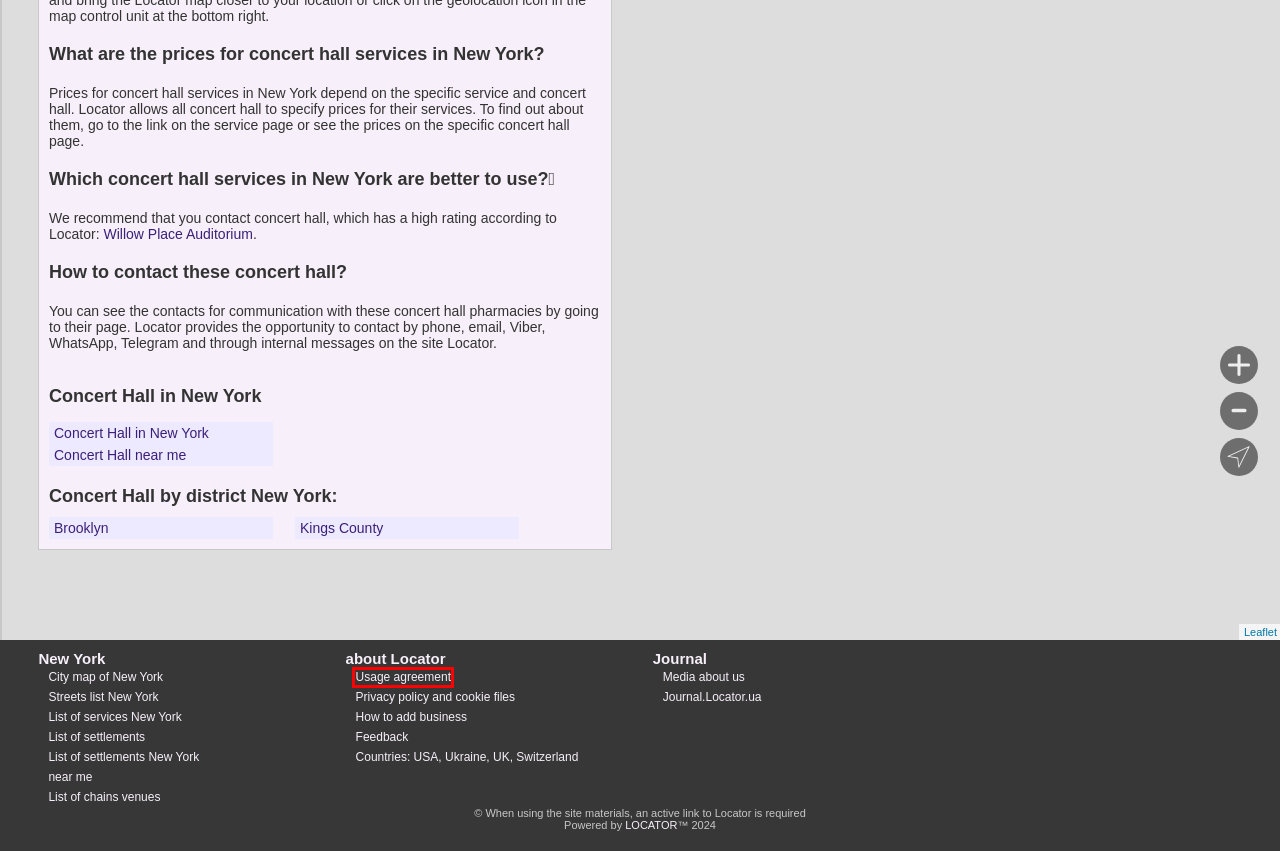Look at the given screenshot of a webpage with a red rectangle bounding box around a UI element. Pick the description that best matches the new webpage after clicking the element highlighted. The descriptions are:
A. Locator.Biz Journal - Your big city assistant
B. near me : map, establishments
C. services list
D. Cities, towns and villiages list New York
E. Concert Hall Kings County New York: list, map, addresses
F. Locator.biz - онлайн мапа послуг Києва, організації, послуги, ціни
G. Locator.biz - online karte dienstleistungen Zürich, organisationen, dienstleistungen, preise
H. Agreement on the terms of use of the service (public offer)

H